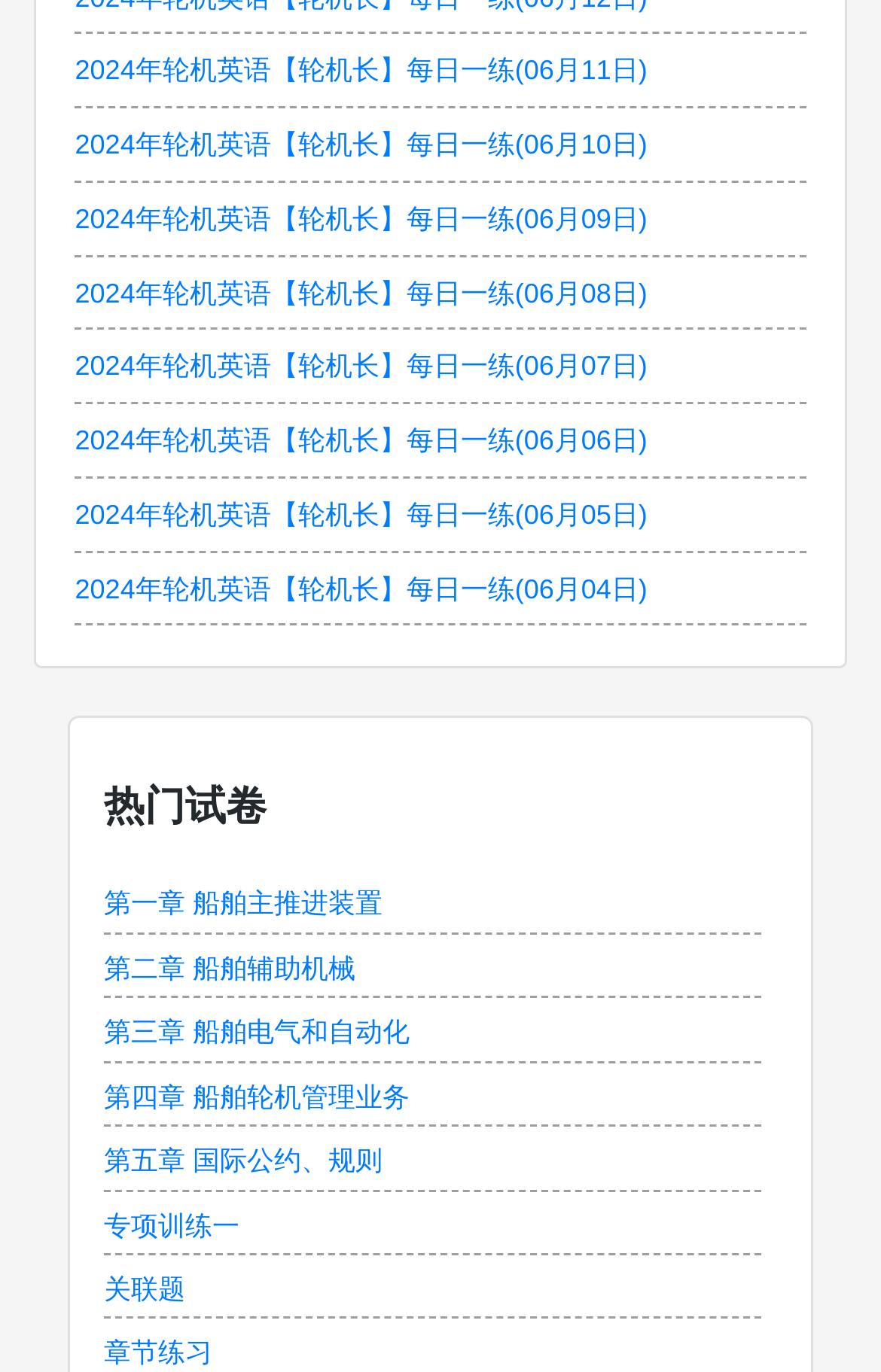Please give a short response to the question using one word or a phrase:
How many daily practice links are there?

9